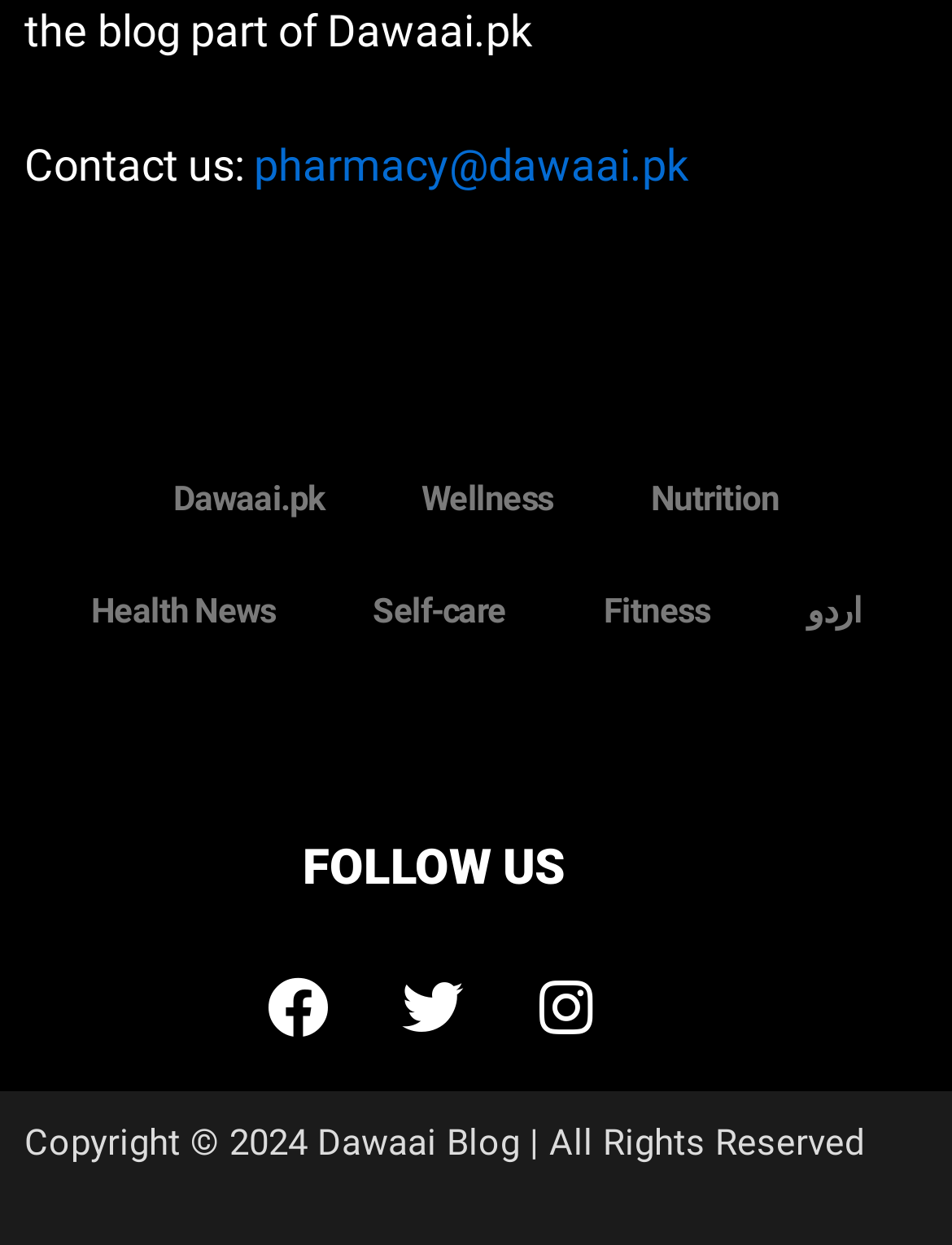What is the language option available?
Give a single word or phrase answer based on the content of the image.

اردو